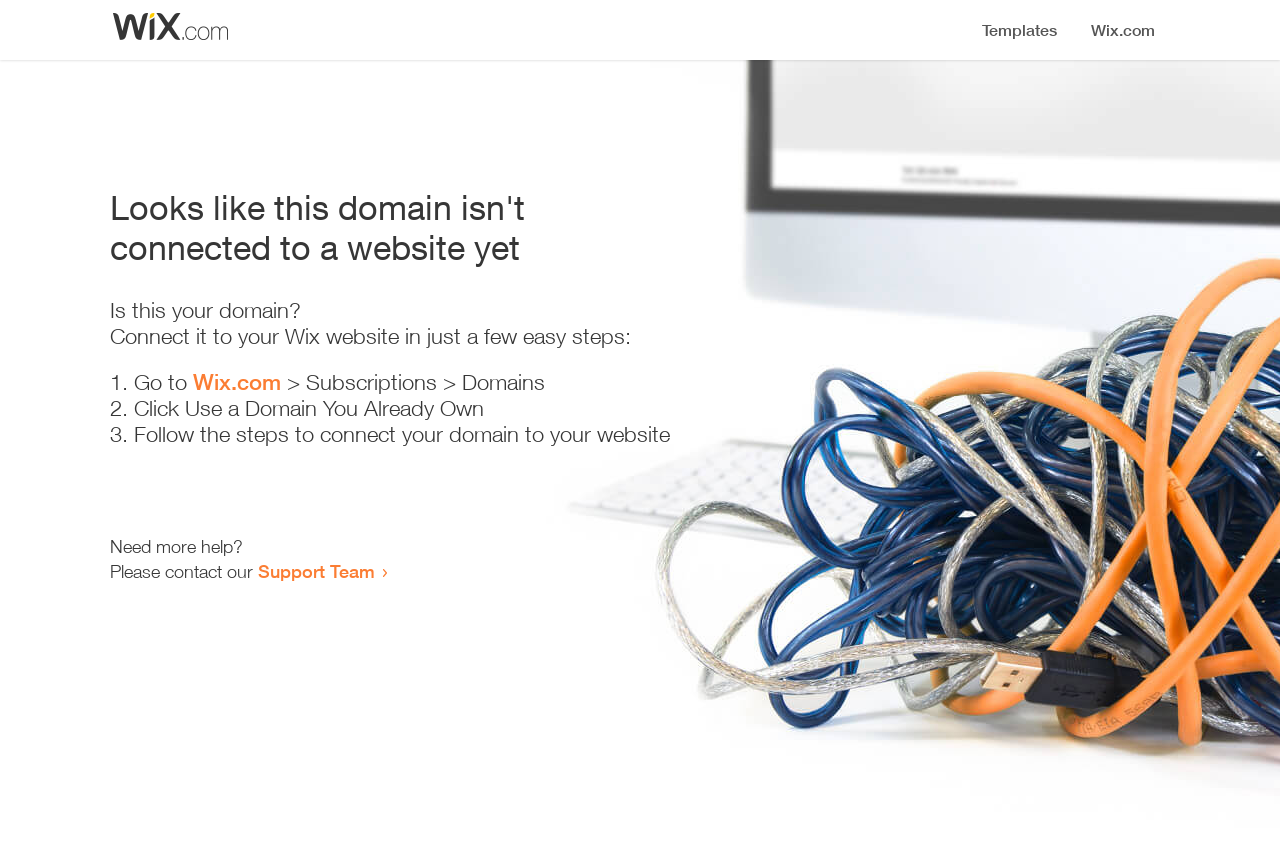Identify the bounding box for the UI element described as: "Support Team". Ensure the coordinates are four float numbers between 0 and 1, formatted as [left, top, right, bottom].

[0.202, 0.653, 0.293, 0.678]